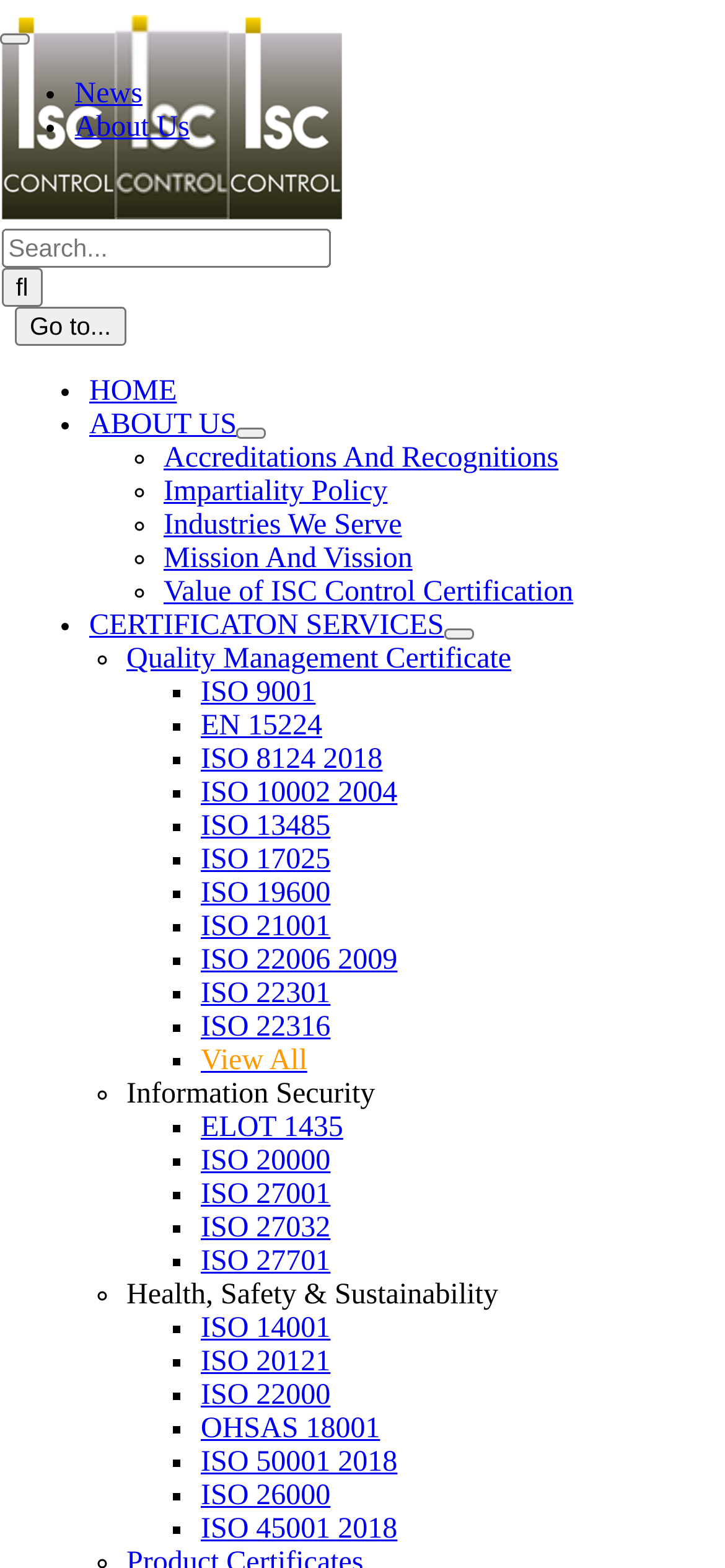What is the logo of ISC Control?
Please elaborate on the answer to the question with detailed information.

The logo of ISC Control can be found at the top left corner of the webpage, which is an image element with three identical logos side by side.